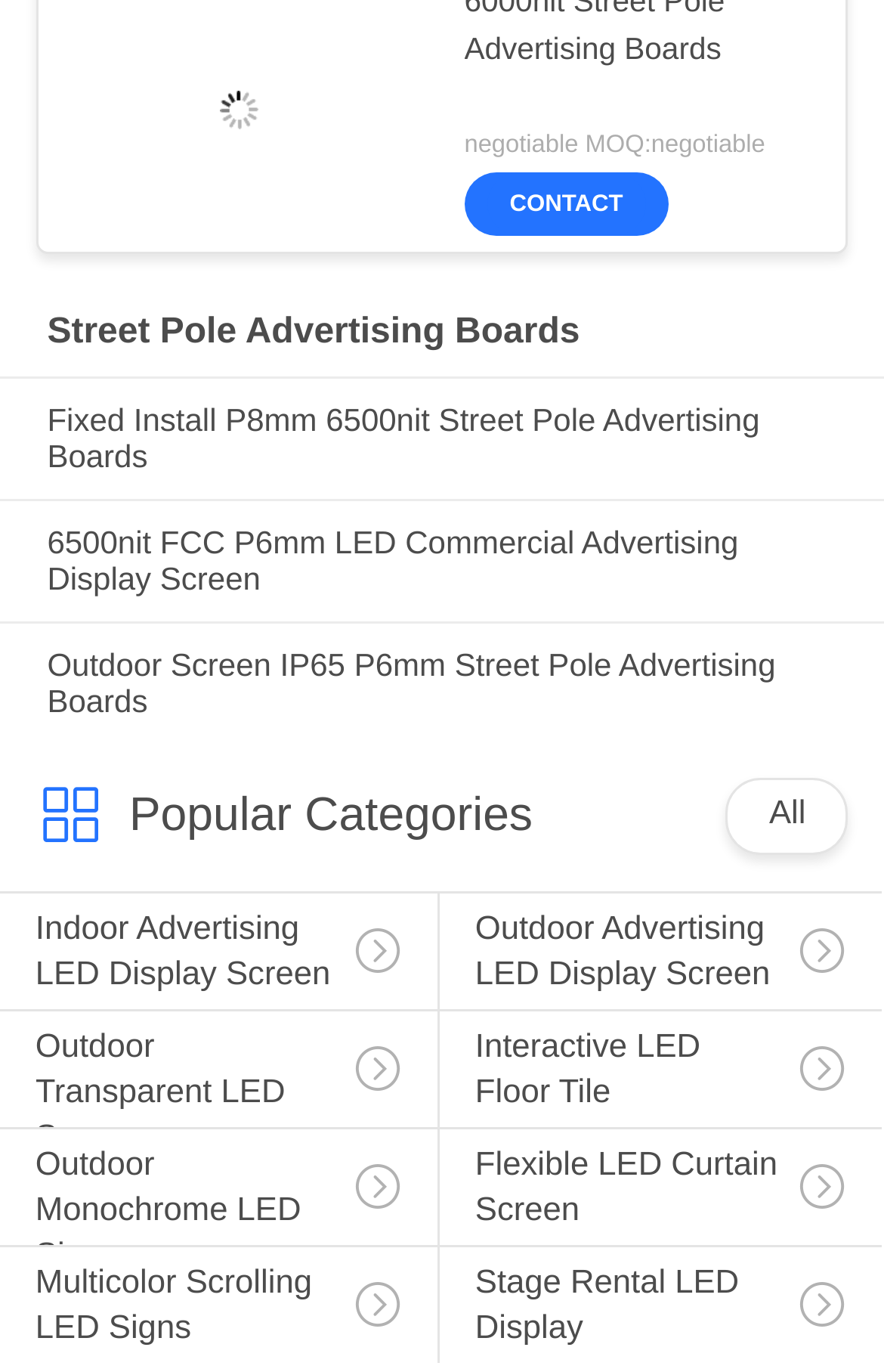Locate the bounding box coordinates of the clickable part needed for the task: "Explore Outdoor Screen IP65 P6mm Street Pole Advertising Boards".

[0.053, 0.471, 0.947, 0.524]